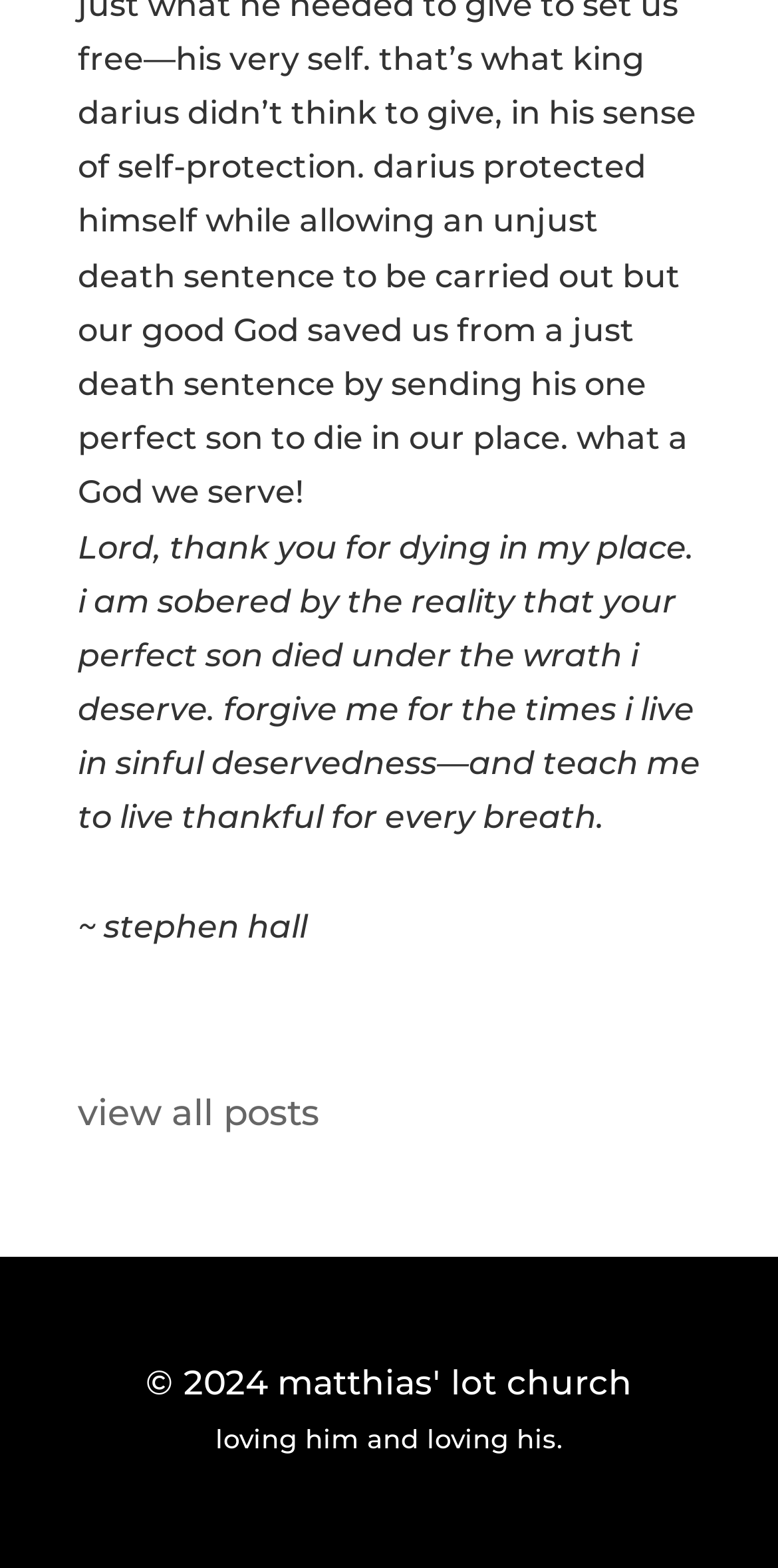What is the author of the quote?
Using the image, answer in one word or phrase.

Stephen Hall